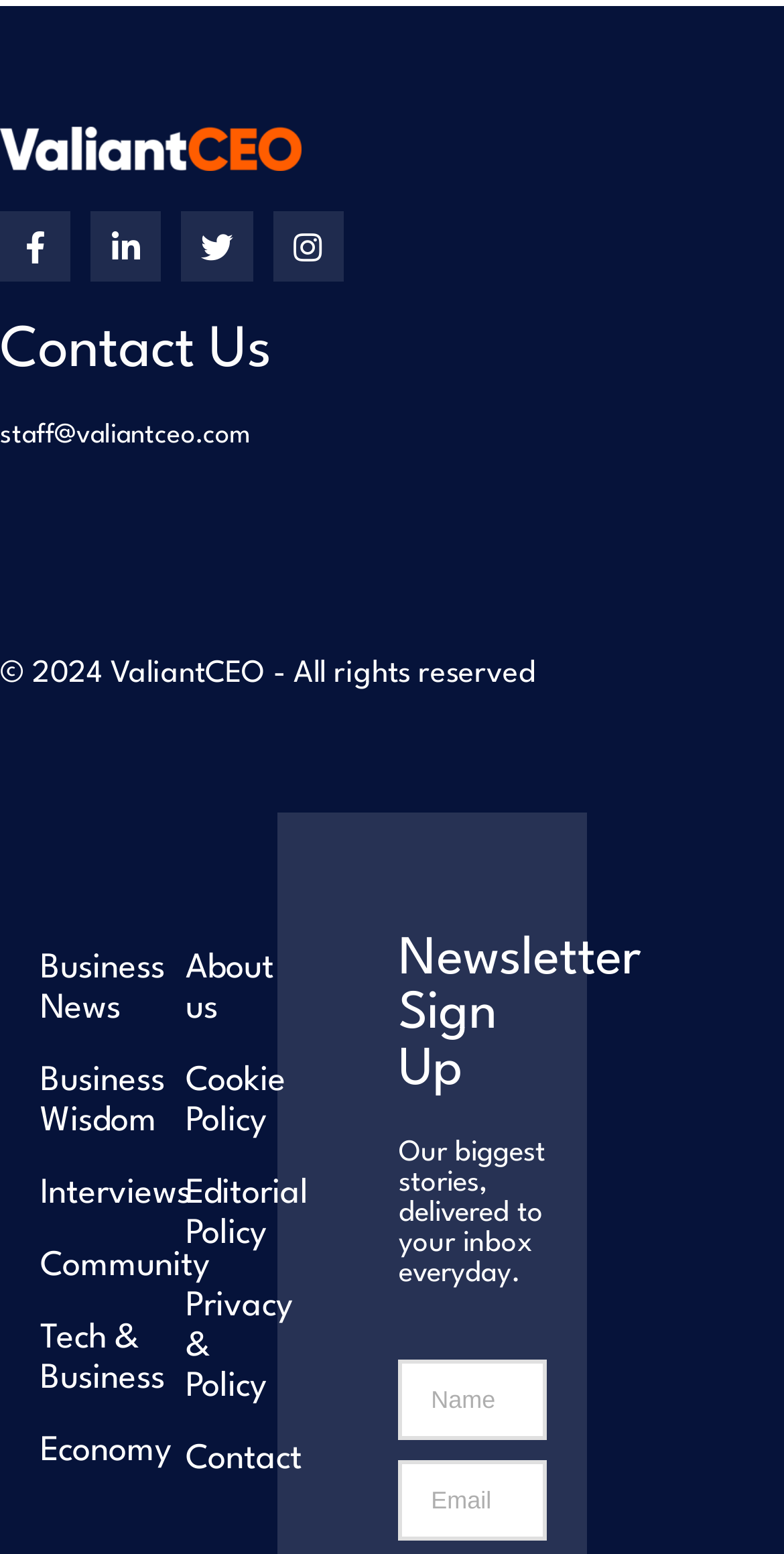Provide the bounding box coordinates for the UI element that is described as: "Economy".

[0.0, 0.911, 0.186, 0.958]